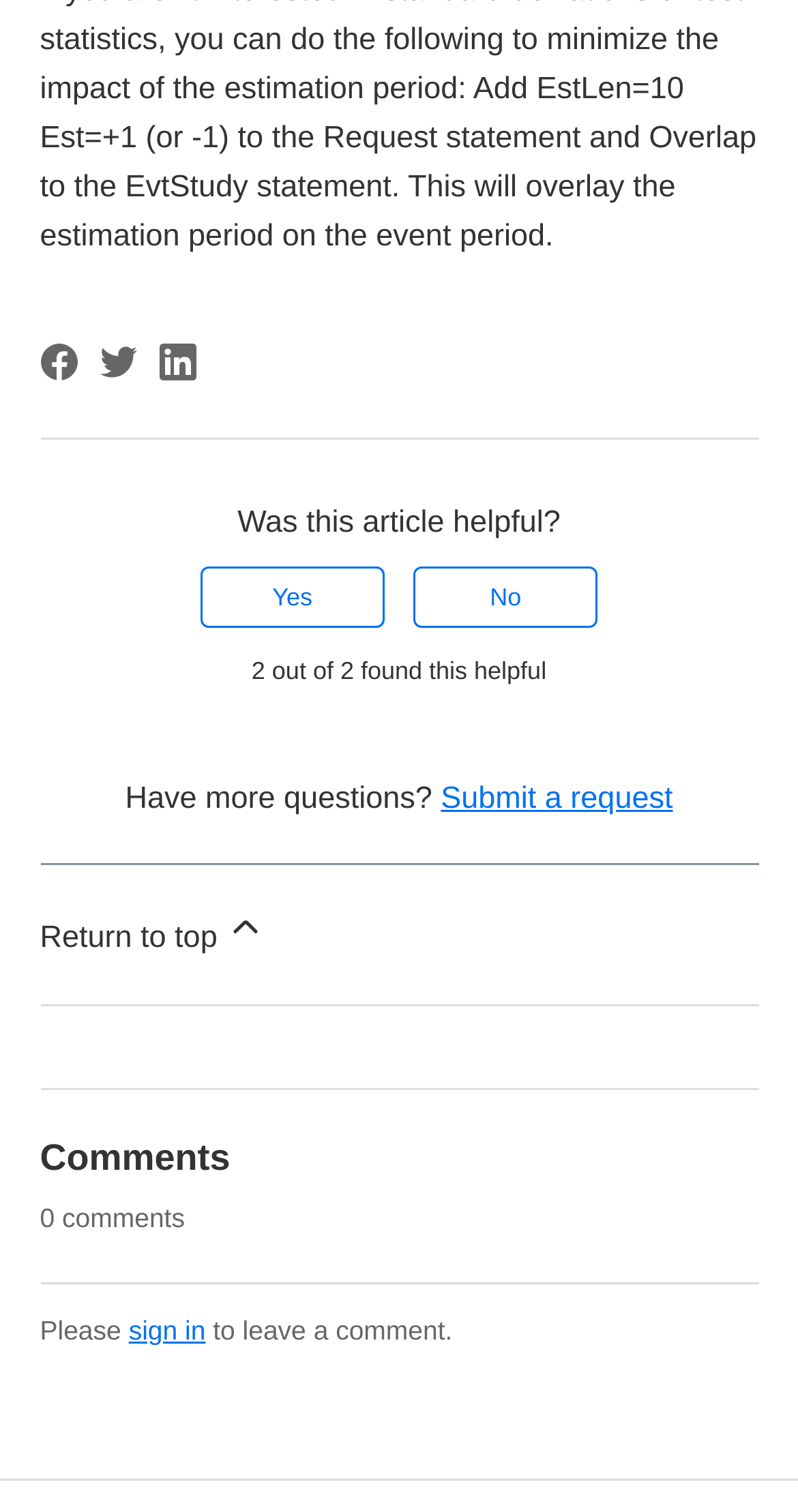Determine the bounding box for the UI element described here: "sign in".

[0.161, 0.87, 0.258, 0.89]